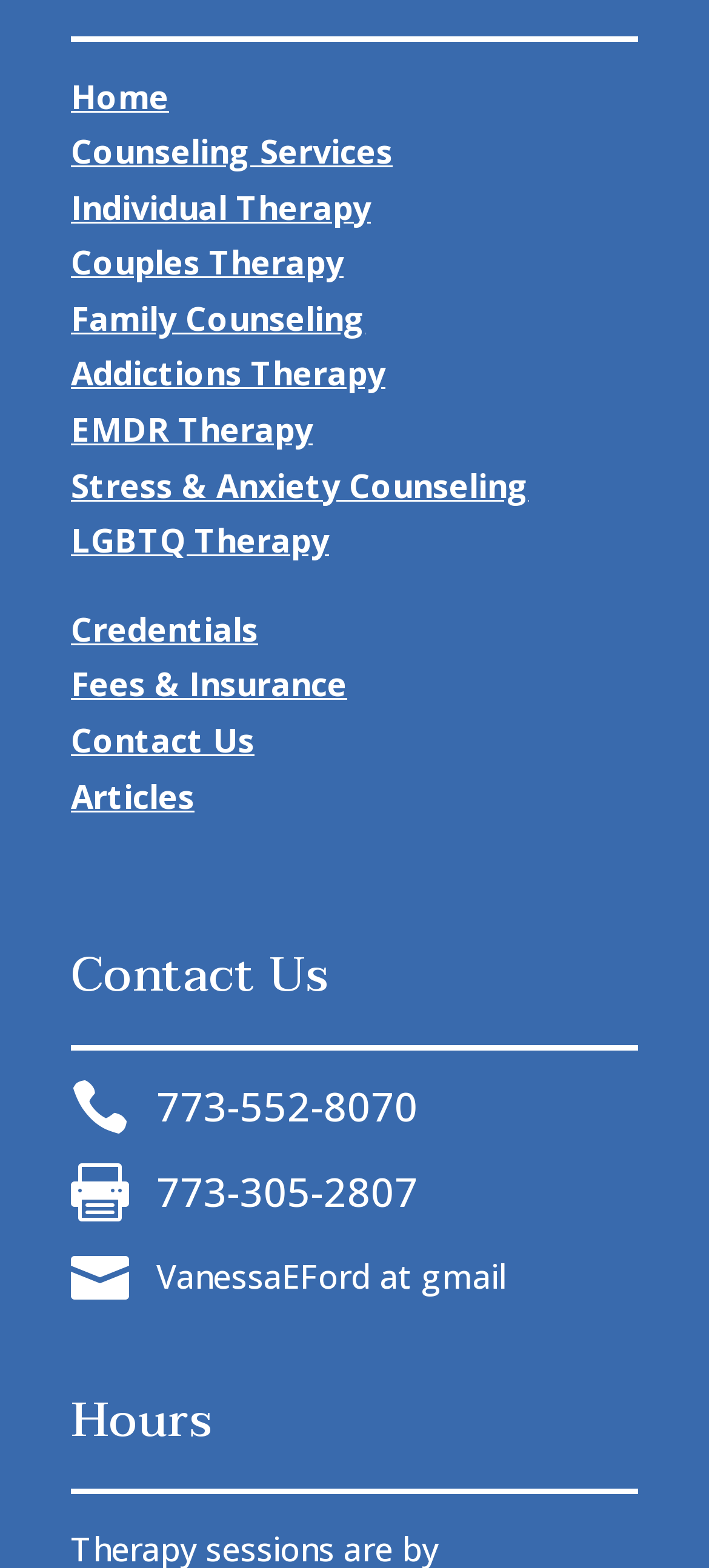Kindly determine the bounding box coordinates for the area that needs to be clicked to execute this instruction: "Call 773-552-8070".

[0.221, 0.687, 0.59, 0.722]